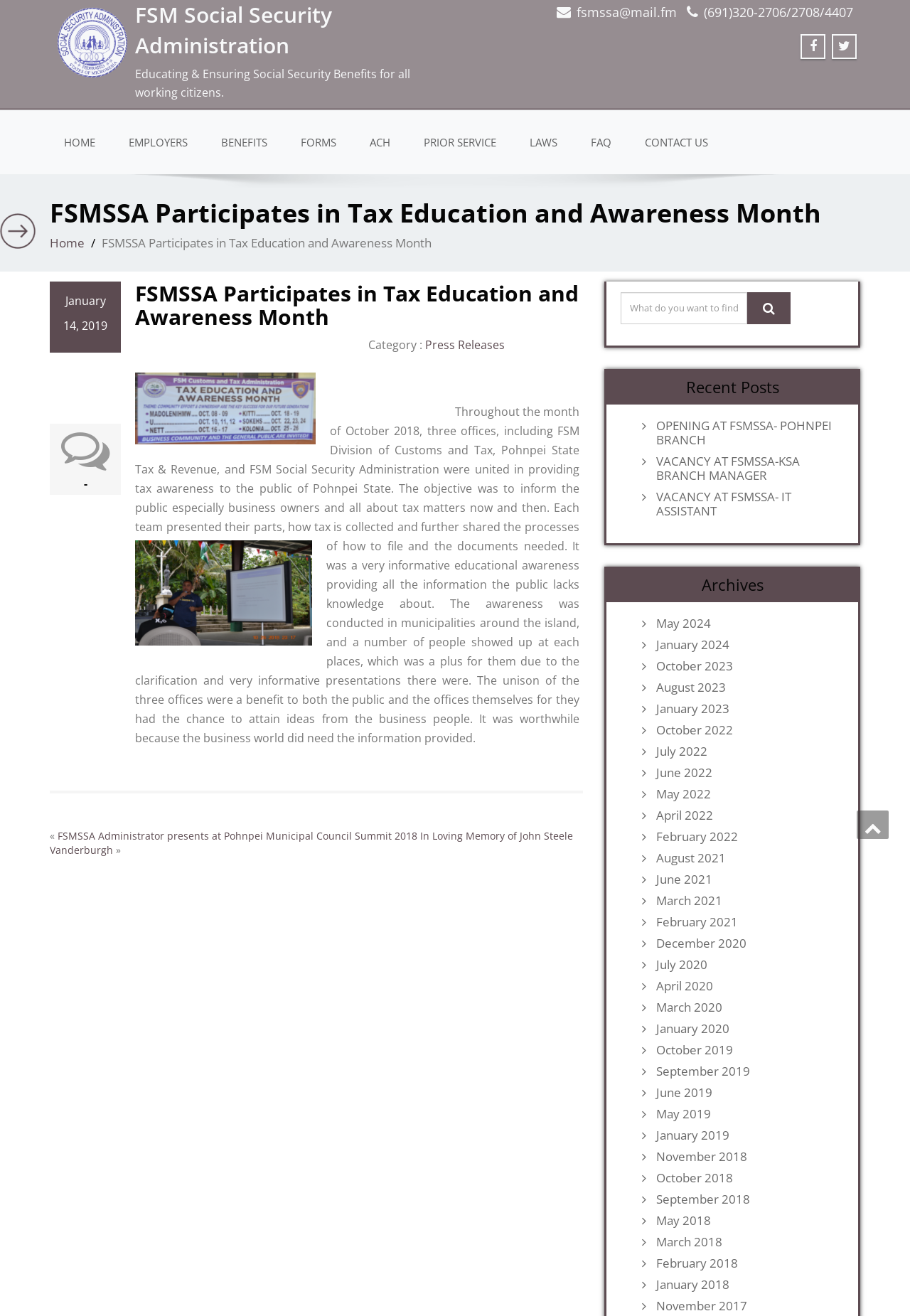Please find the bounding box coordinates of the clickable region needed to complete the following instruction: "View recent posts". The bounding box coordinates must consist of four float numbers between 0 and 1, i.e., [left, top, right, bottom].

[0.666, 0.286, 0.943, 0.302]